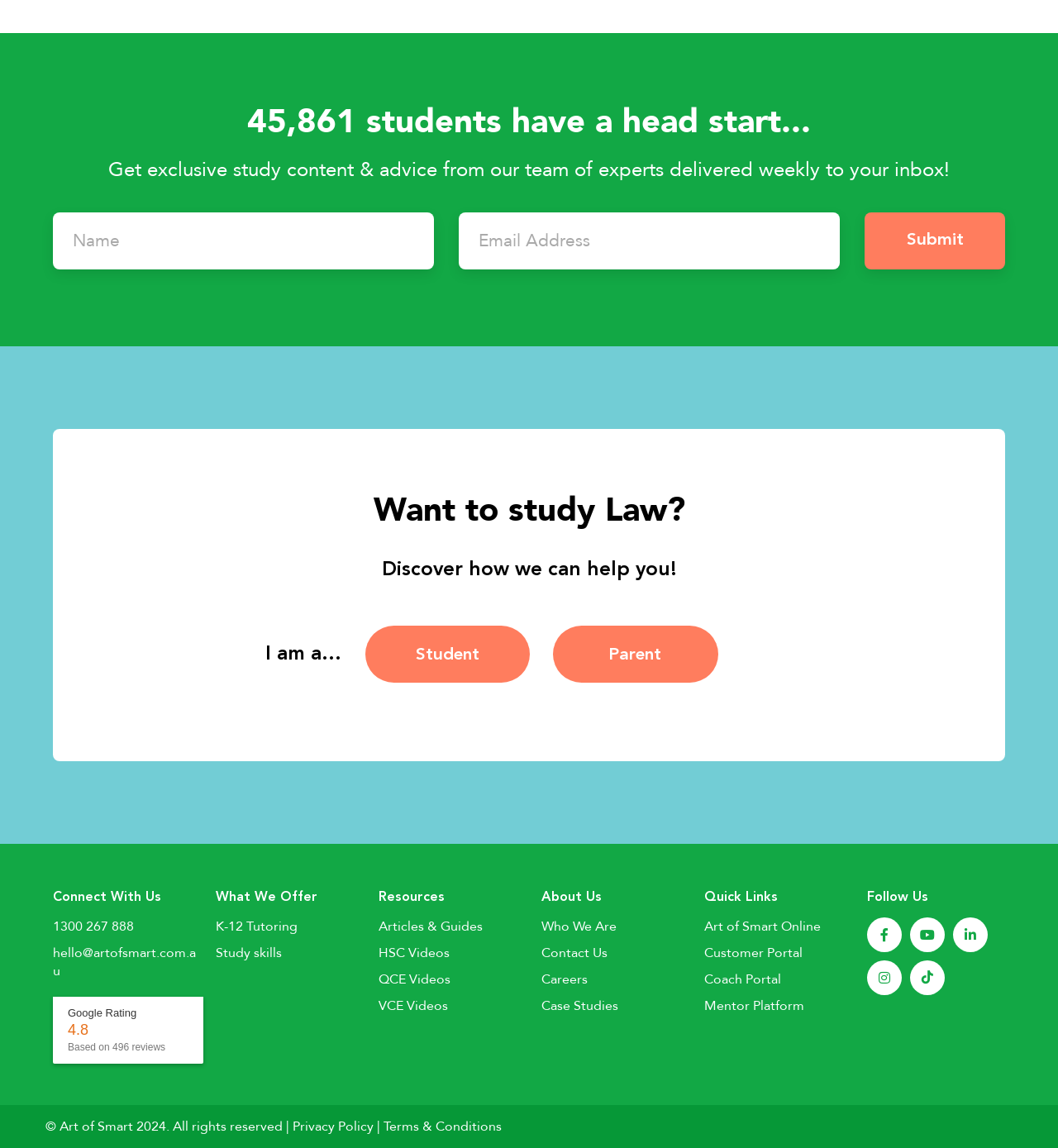Kindly determine the bounding box coordinates for the clickable area to achieve the given instruction: "Call 1300 267 888".

[0.05, 0.799, 0.192, 0.815]